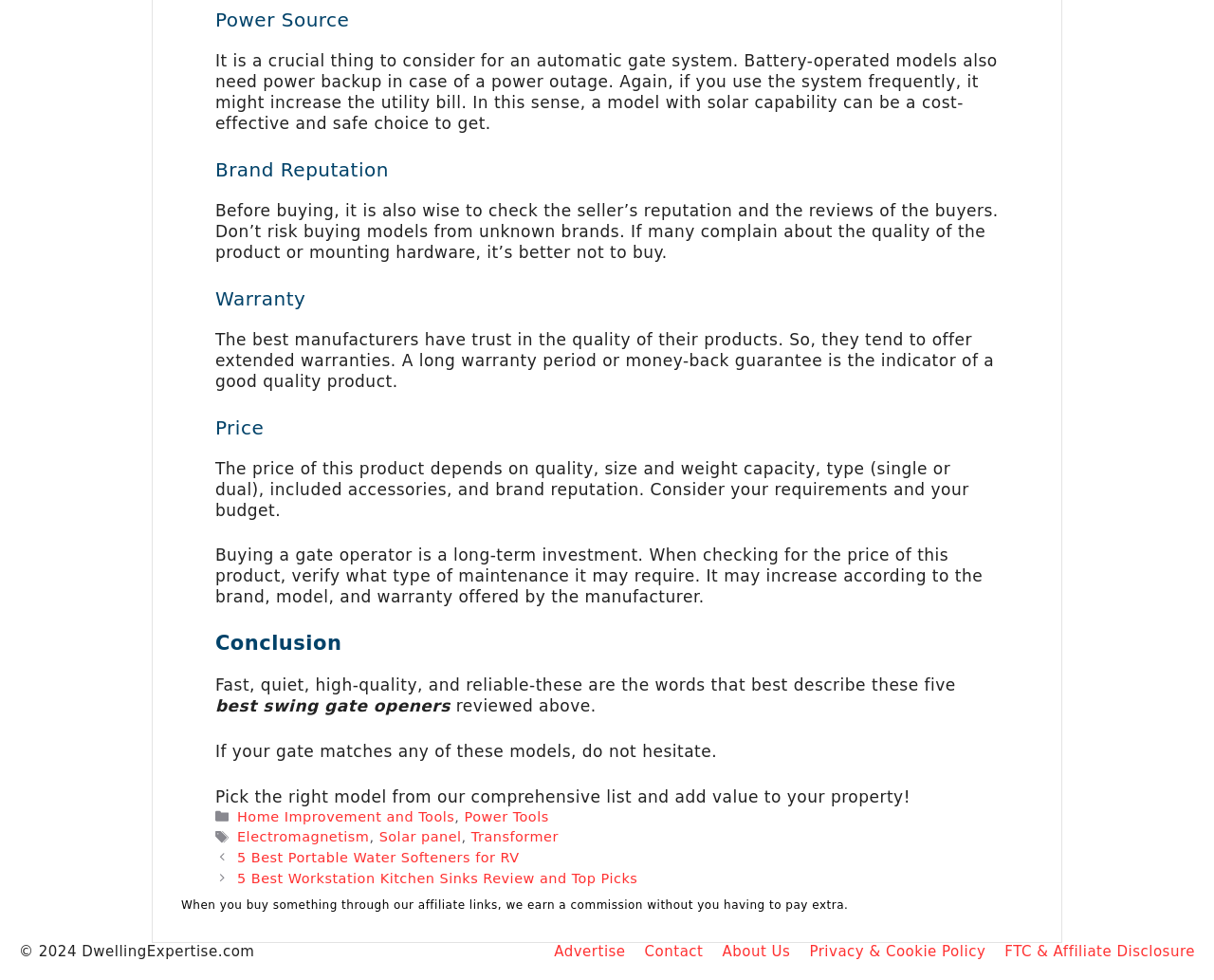Provide the bounding box coordinates for the area that should be clicked to complete the instruction: "Click on 'Advertise'".

[0.456, 0.969, 0.515, 0.986]